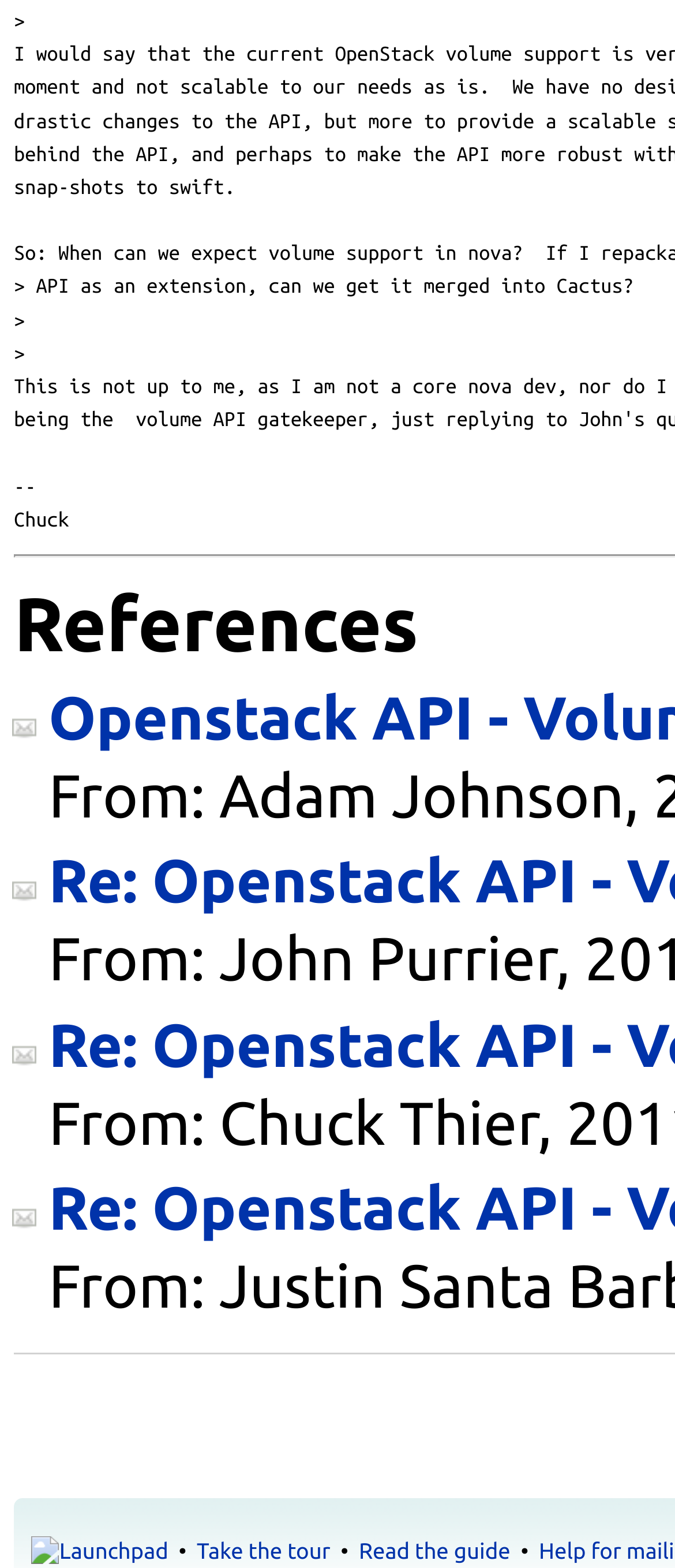Please find the bounding box for the UI element described by: "Take the tour".

[0.292, 0.982, 0.489, 0.998]